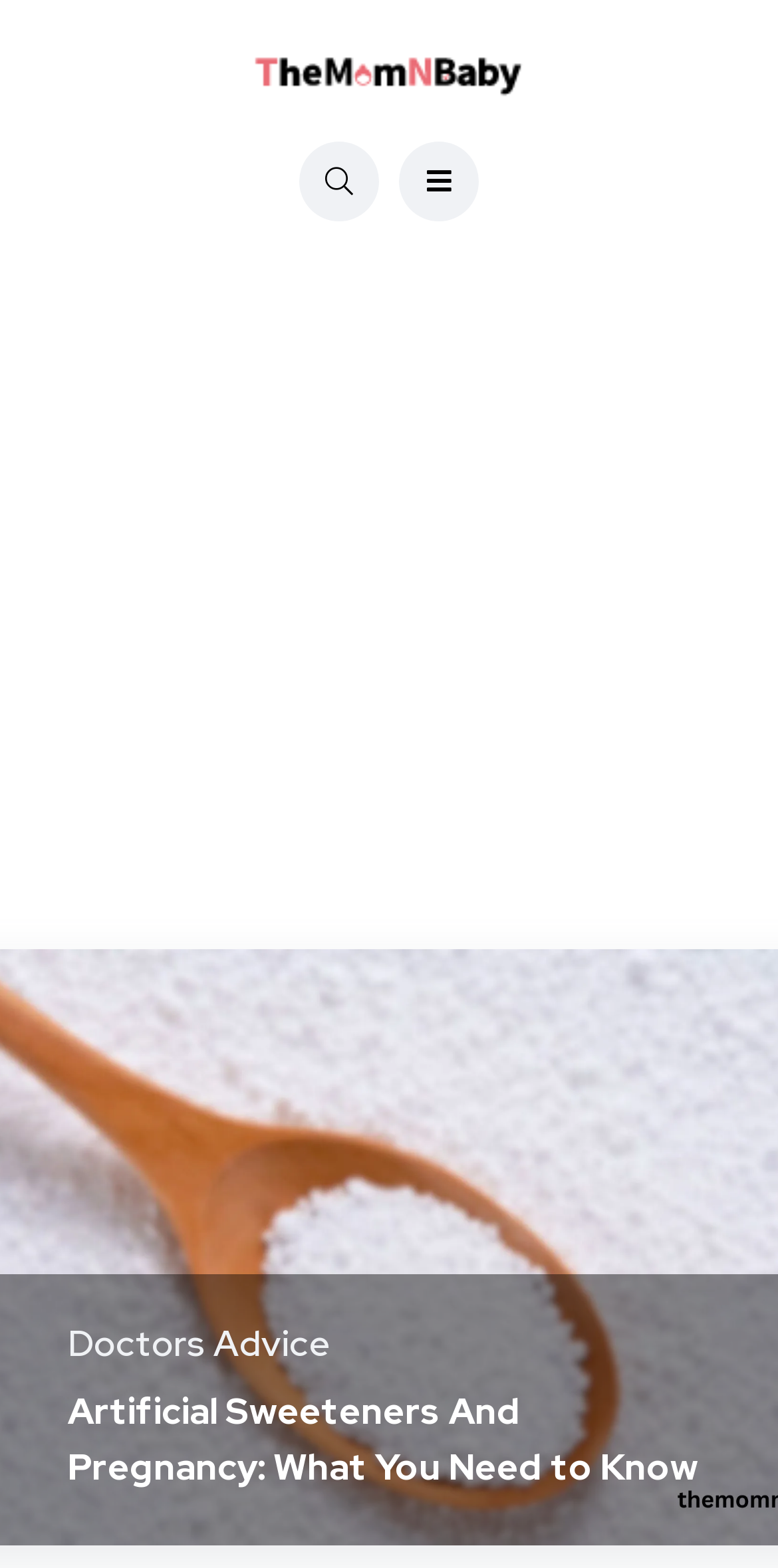Predict the bounding box of the UI element that fits this description: "Doctors Advice".

[0.087, 0.844, 0.426, 0.87]